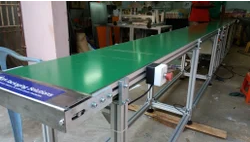Explain in detail what you see in the image.

The image depicts a BI Direction Loading Conveyor System, characterized by its extensive green conveyor belt supported by a robust metallic frame. This machine is designed for efficient material handling, delivering items in both directions as it transports products seamlessly along its length. The setup appears to be in a workshop environment, with other machinery visible in the background, indicating its integration into a larger production or assembly line. The conveyor system is equipped with control features, suggesting that it can be operated easily to accommodate varying workflow needs. This innovative design enhances automation capabilities in industrial settings, particularly for applications involving sorting, loading, or feeding materials.